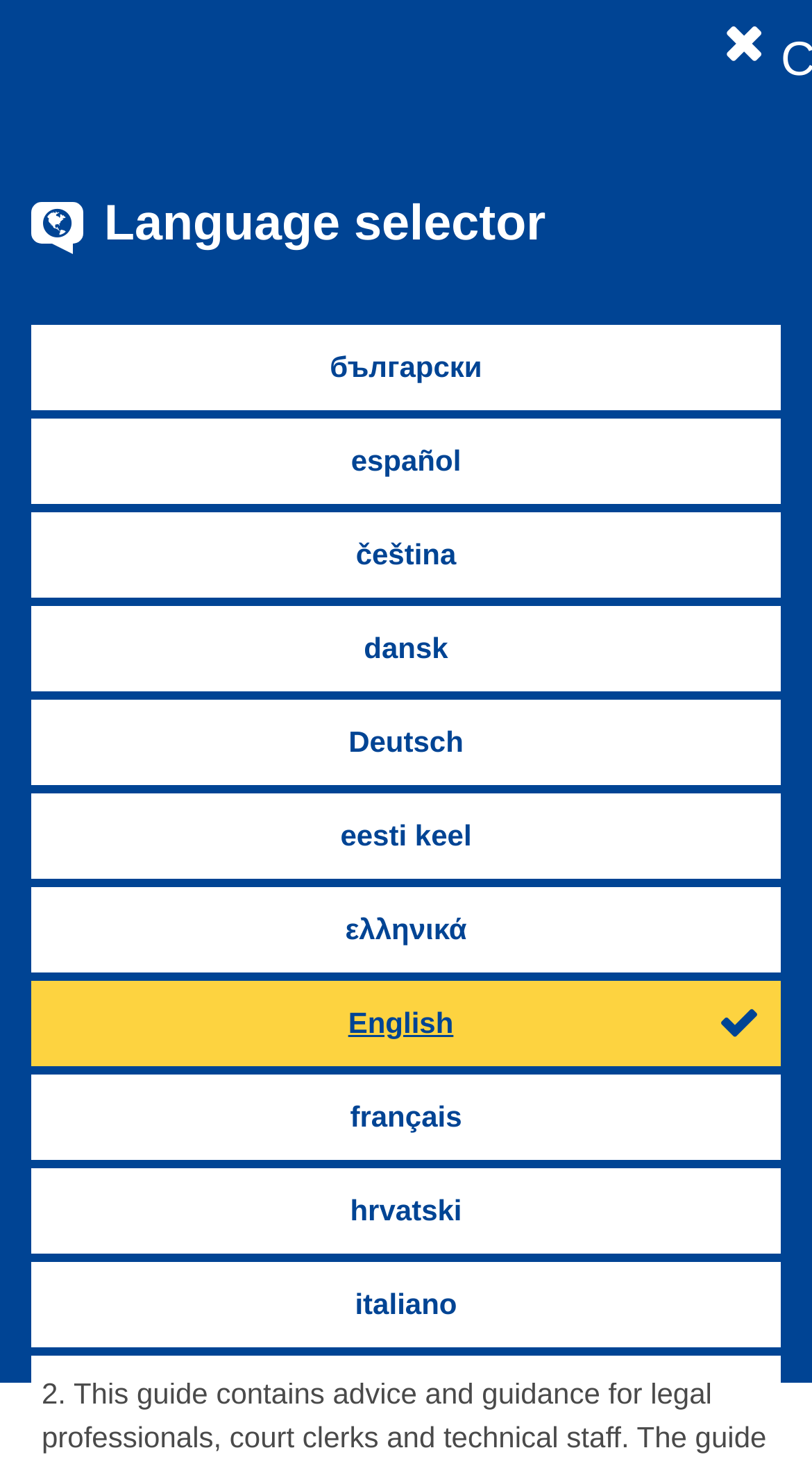What is the scope of the guide?
Please answer the question with a detailed response using the information from the screenshot.

The guide covers the use of videoconferencing equipment in courtrooms and witness rooms, as well as the use of portable equipment, and applies to cases where videoconferencing is used for any part of legal proceedings in the European Union.